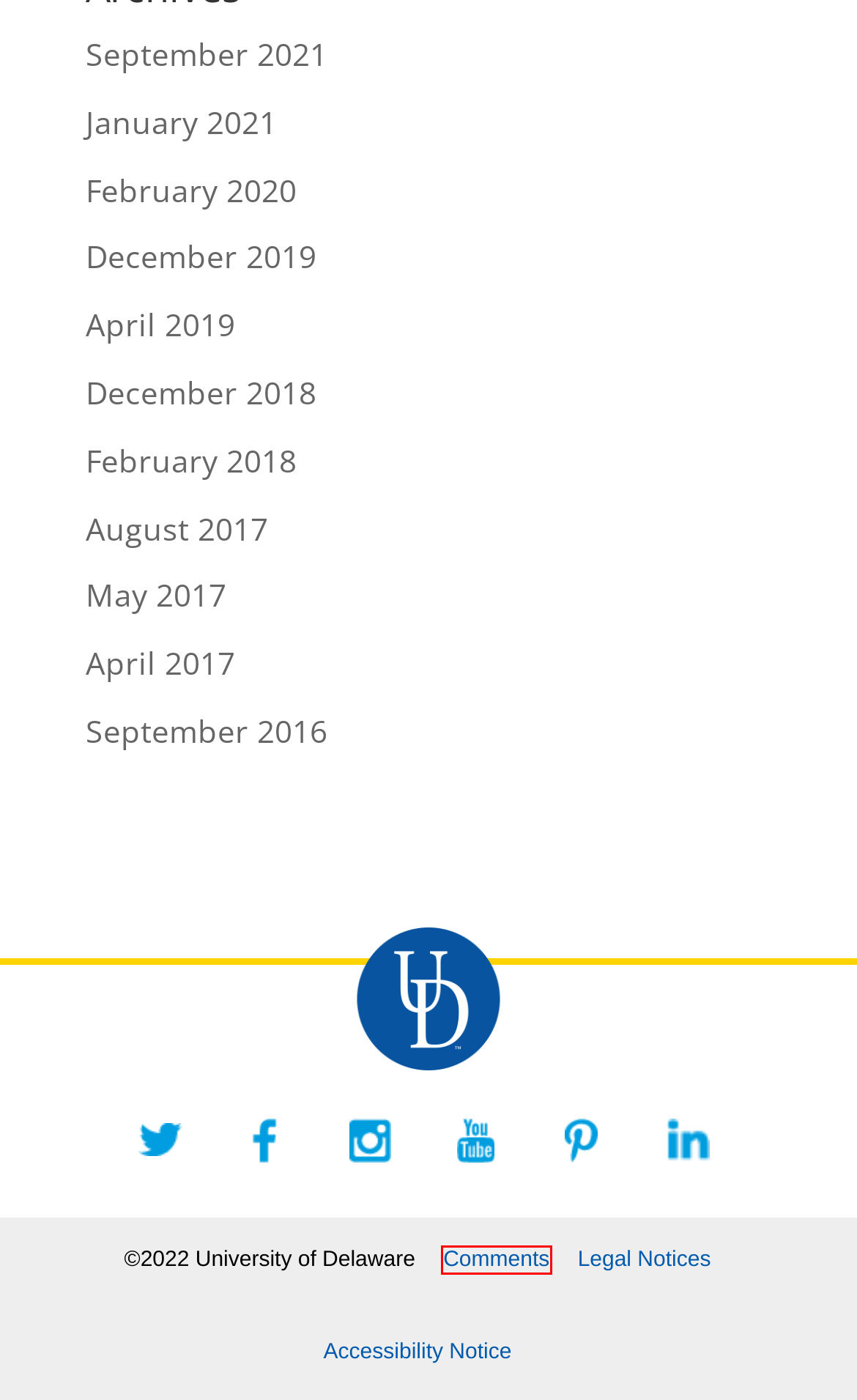A screenshot of a webpage is provided, featuring a red bounding box around a specific UI element. Identify the webpage description that most accurately reflects the new webpage after interacting with the selected element. Here are the candidates:
A. Technology | Center for Applied Coastal Research
B. Center for Applied Coastal Research | Center for Applied Coastal Research
C. Comments | University of Delaware
D. Archives | Center for Applied Coastal Research
E. Legal Notices | University of Delaware
F. Success Stories | Center for Applied Coastal Research
G. Graduate Student Spotlight: Mithun Deb | Center for Applied Coastal Research
H. Accessibility | University of Delaware

C